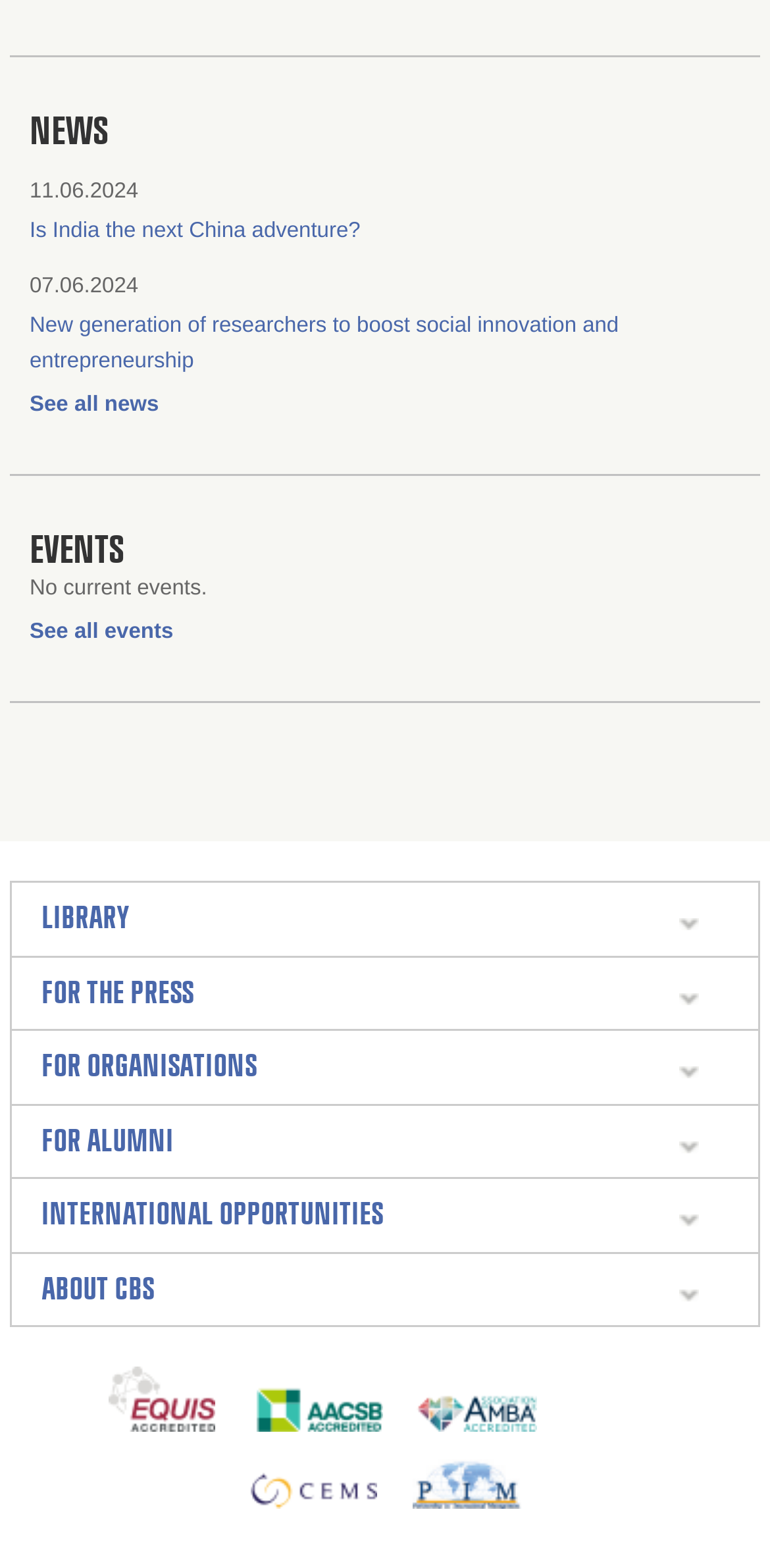Provide the bounding box coordinates of the section that needs to be clicked to accomplish the following instruction: "Read the article 'Is India the next China adventure?'."

[0.038, 0.136, 0.987, 0.159]